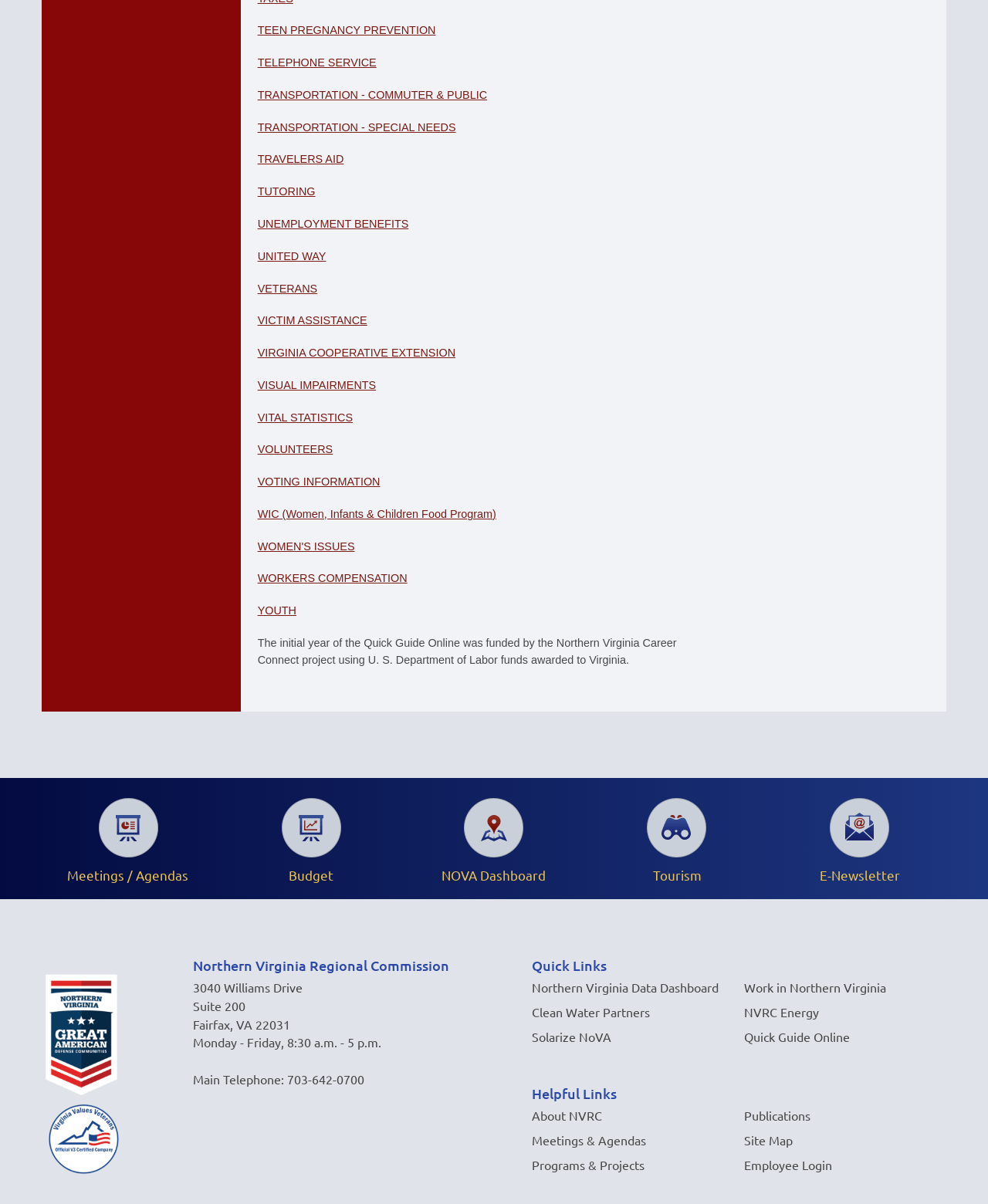Kindly provide the bounding box coordinates of the section you need to click on to fulfill the given instruction: "Search for something".

None